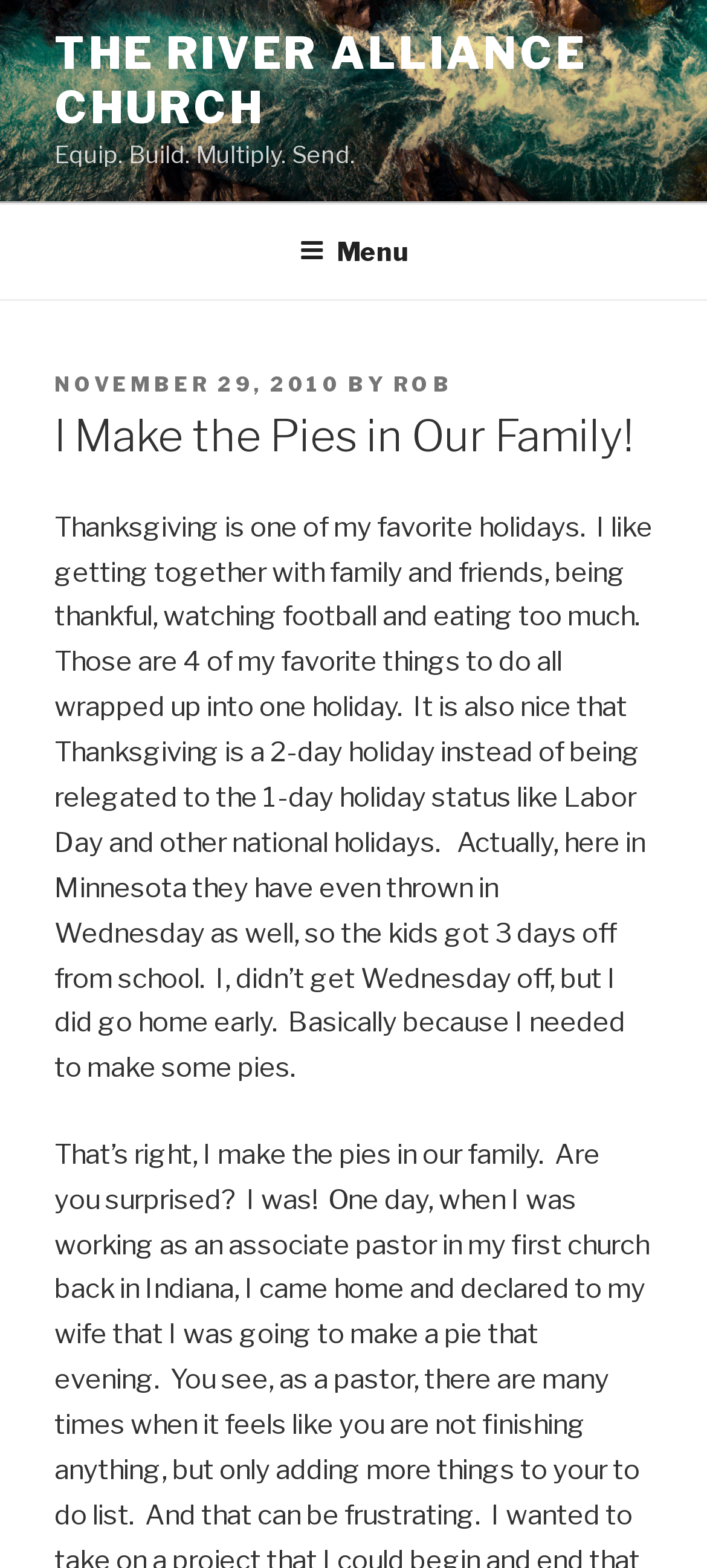Provide the bounding box for the UI element matching this description: "Menu".

[0.386, 0.131, 0.614, 0.188]